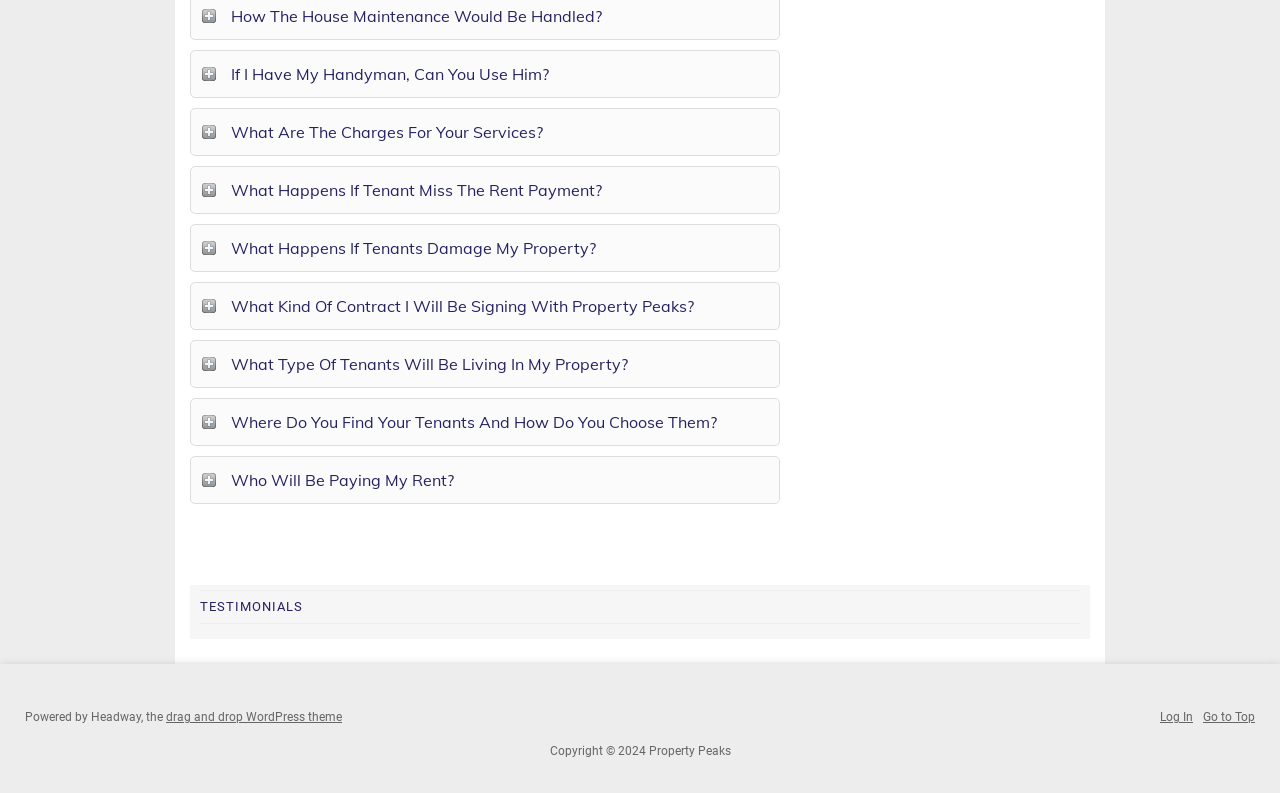Identify the bounding box of the HTML element described as: "Shop".

None